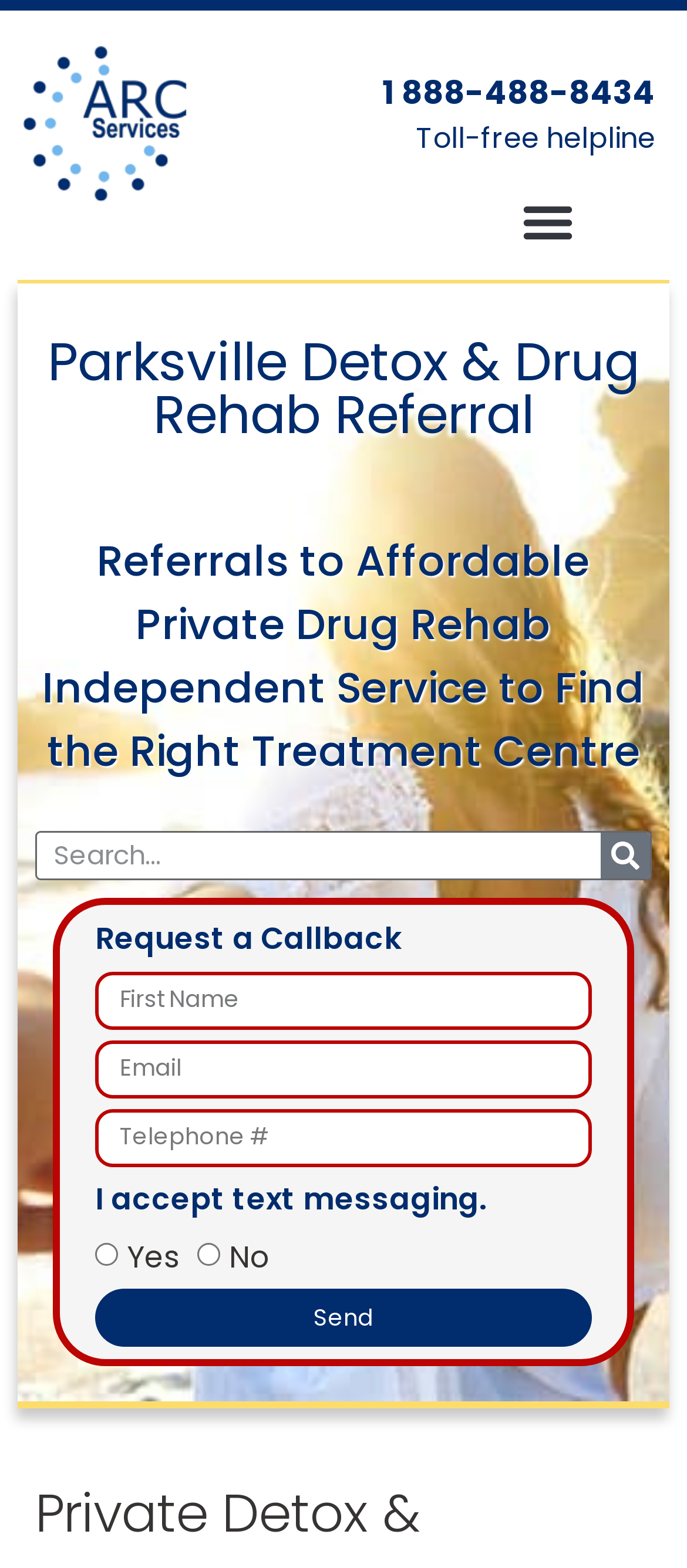Give a one-word or phrase response to the following question: What is the phone number to call for help?

1 888-488-8434